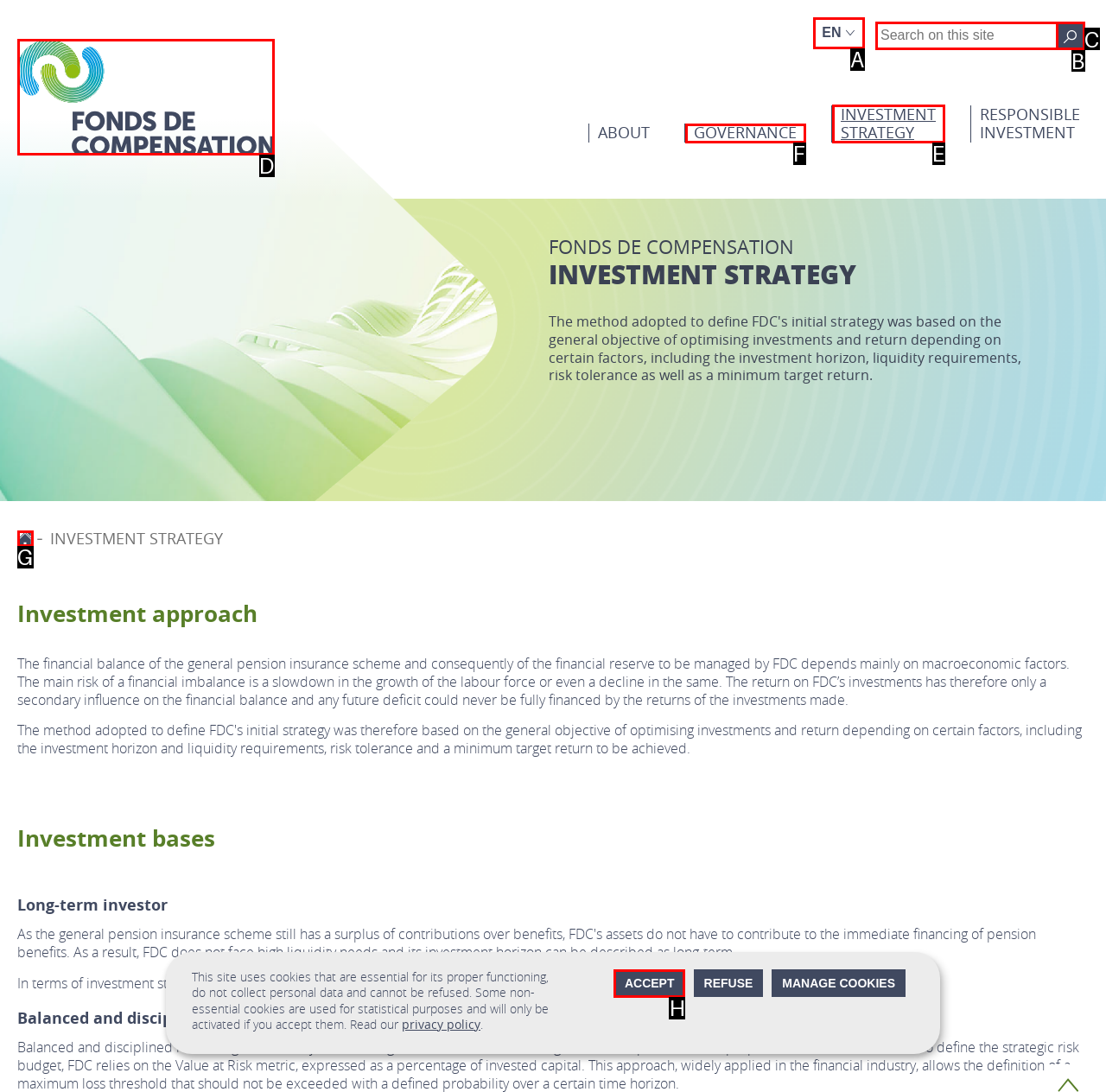Tell me the letter of the UI element I should click to accomplish the task: View Fonds de compensation - Luxembourg based on the choices provided in the screenshot.

D